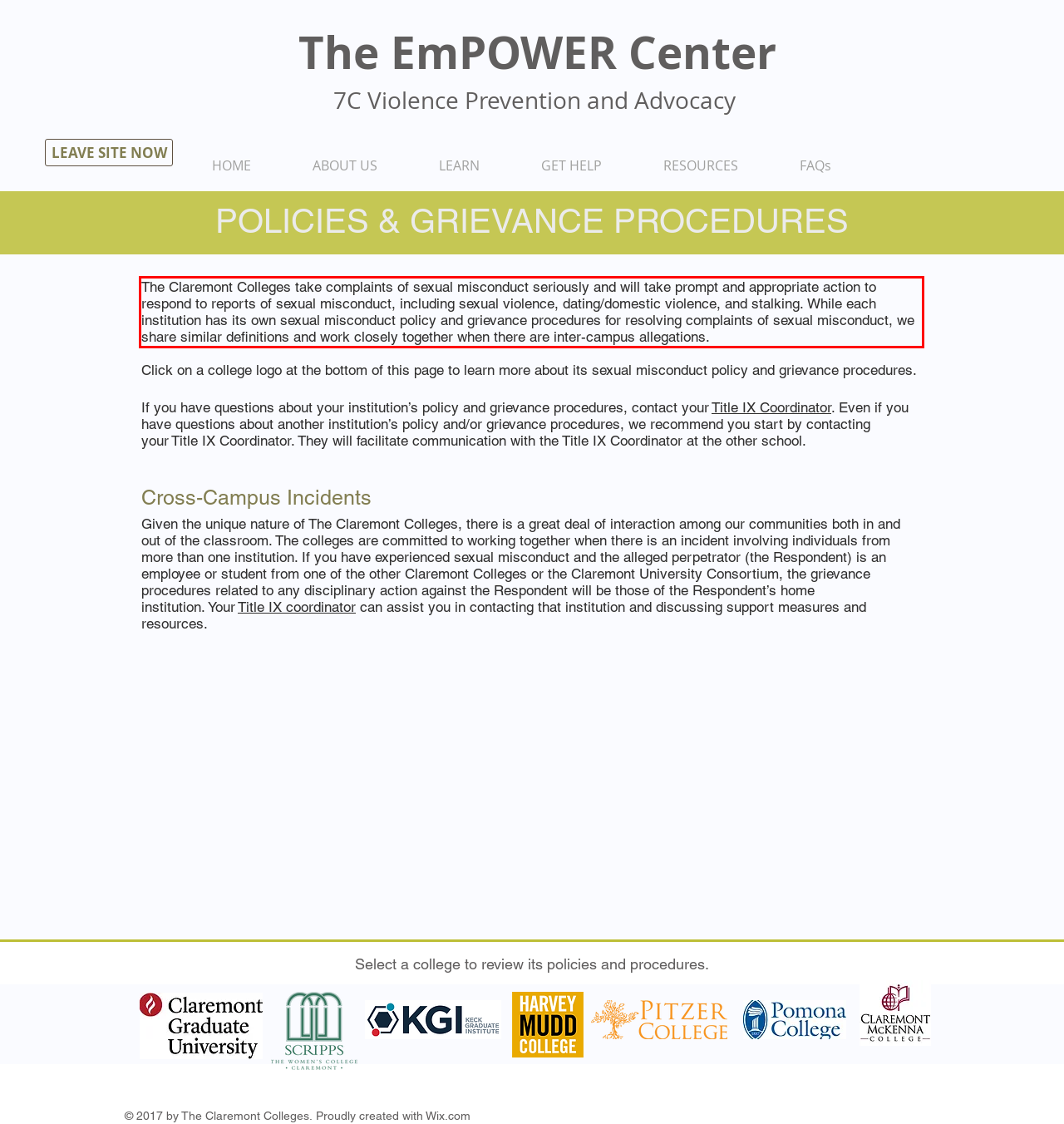Examine the screenshot of the webpage, locate the red bounding box, and generate the text contained within it.

The Claremont Colleges take complaints of sexual misconduct seriously and will take prompt and appropriate action to respond to reports of sexual misconduct, including sexual violence, dating/domestic violence, and stalking. While each institution has its own sexual misconduct policy and grievance procedures for resolving complaints of sexual misconduct, we share similar definitions and work closely together when there are inter-campus allegations.